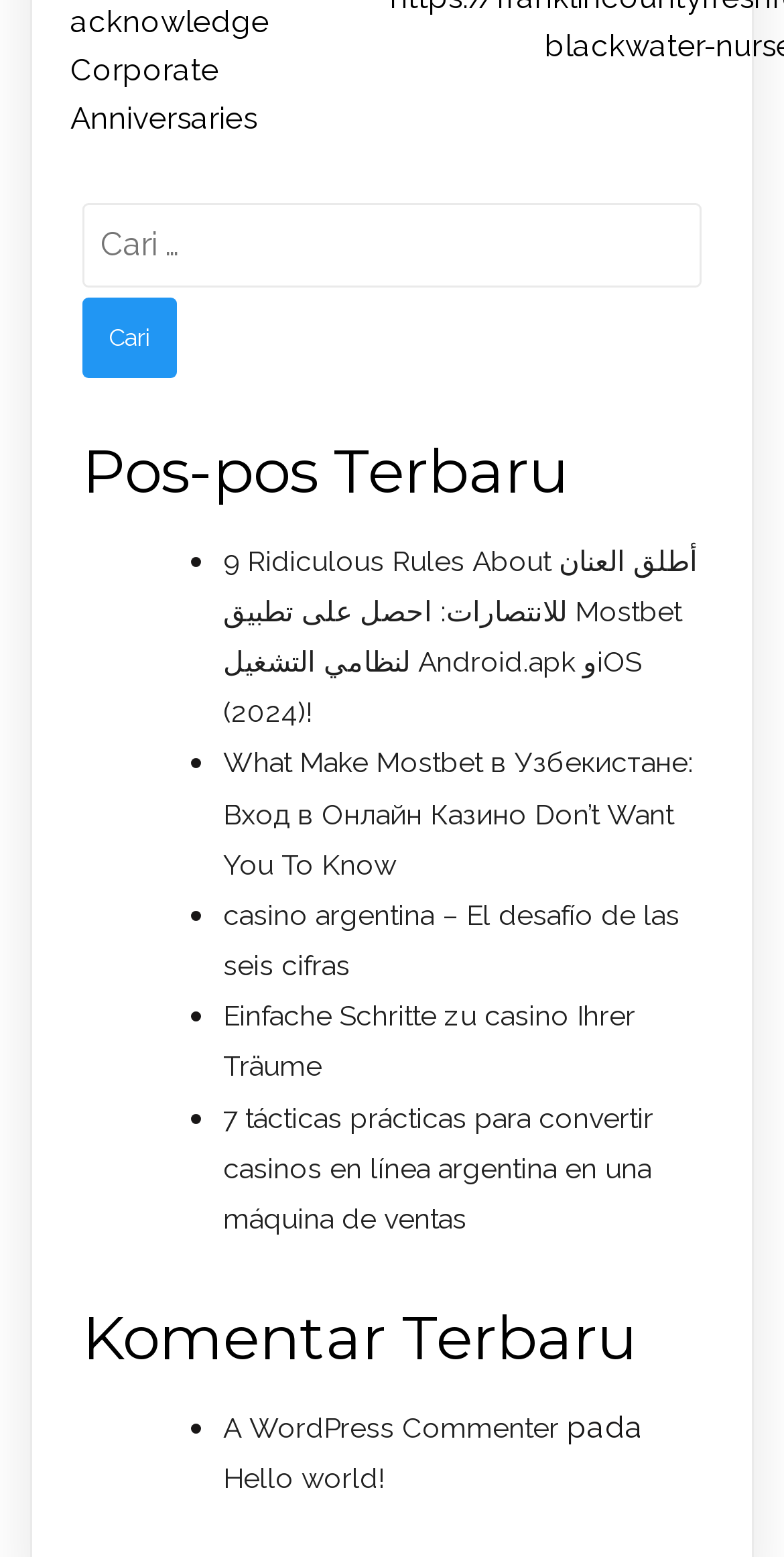Please find and report the bounding box coordinates of the element to click in order to perform the following action: "Return to top of the page". The coordinates should be expressed as four float numbers between 0 and 1, in the format [left, top, right, bottom].

None